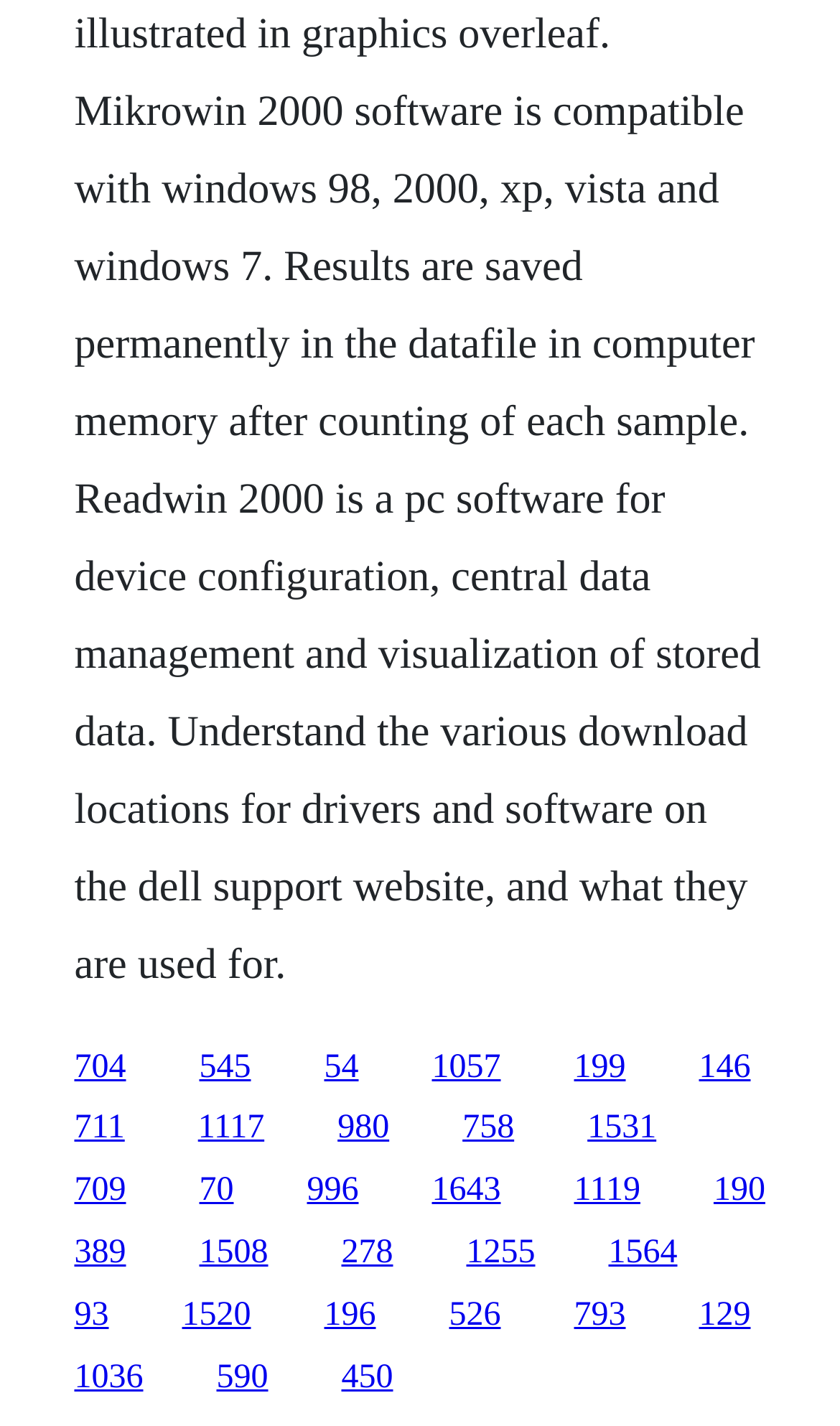Provide the bounding box coordinates for the UI element that is described by this text: "1520". The coordinates should be in the form of four float numbers between 0 and 1: [left, top, right, bottom].

[0.217, 0.909, 0.299, 0.935]